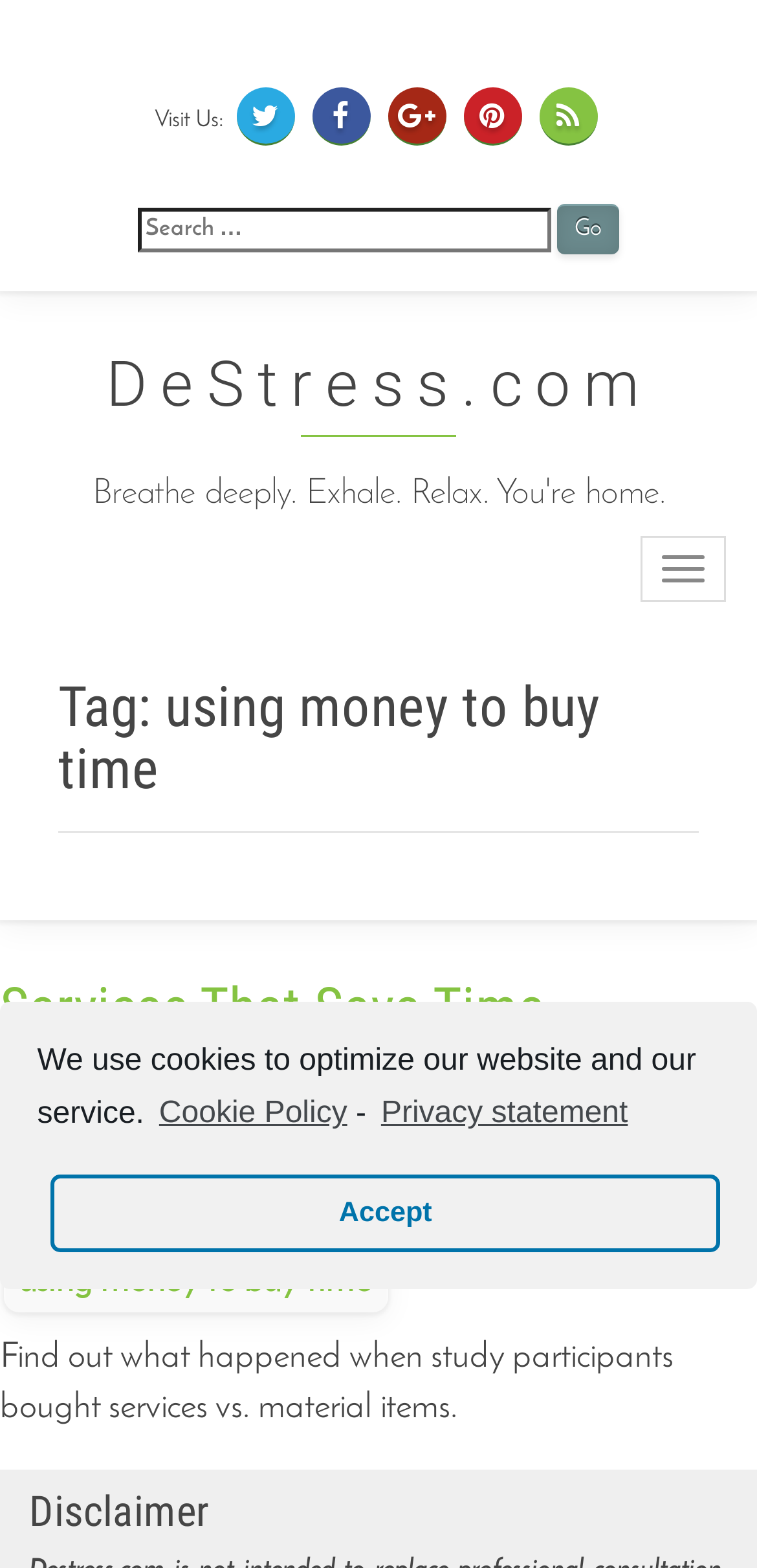What is the purpose of the search bar?
Refer to the image and give a detailed response to the question.

The search bar is located at the top of the page, and its purpose is to allow users to search for specific content on the website. The search bar has a placeholder text 'Search for:'.